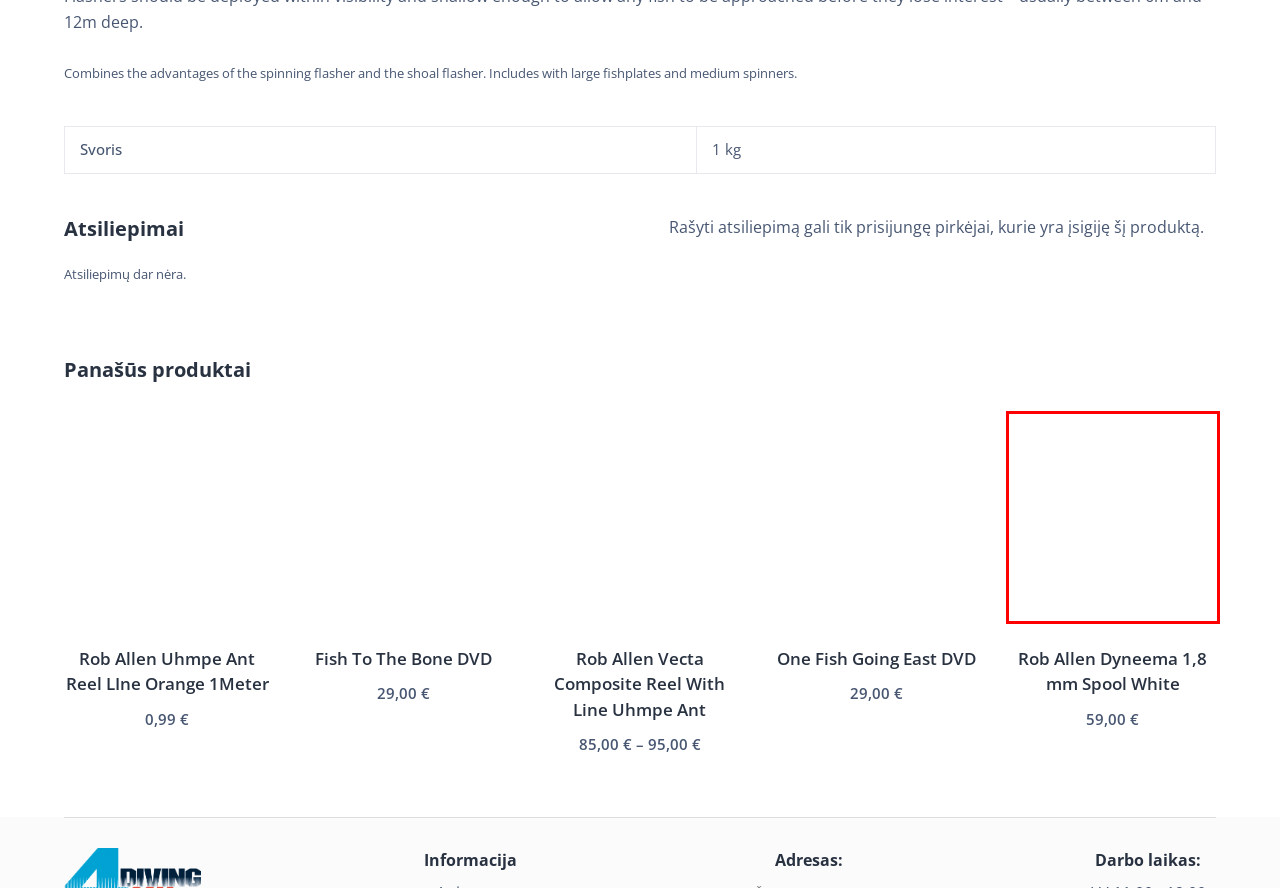You are given a screenshot of a webpage with a red rectangle bounding box. Choose the best webpage description that matches the new webpage after clicking the element in the bounding box. Here are the candidates:
A. Rob Allen Dyneema 1,8 mm Spool White – 4diving
B. PIRKIMO TAISYKLĖS – 4diving
C. Rob Allen Vecta Composite Reel With Line Uhmpe Ant – 4diving
D. DOVANŲ KUPONAS – 4diving
E. One Fish Going East DVD – 4diving
F. Fish To The Bone DVD – 4diving
G. APIE MUS – 4diving
H. Rob Allen Uhmpe Ant Reel LIne Orange 1Meter – 4diving

A